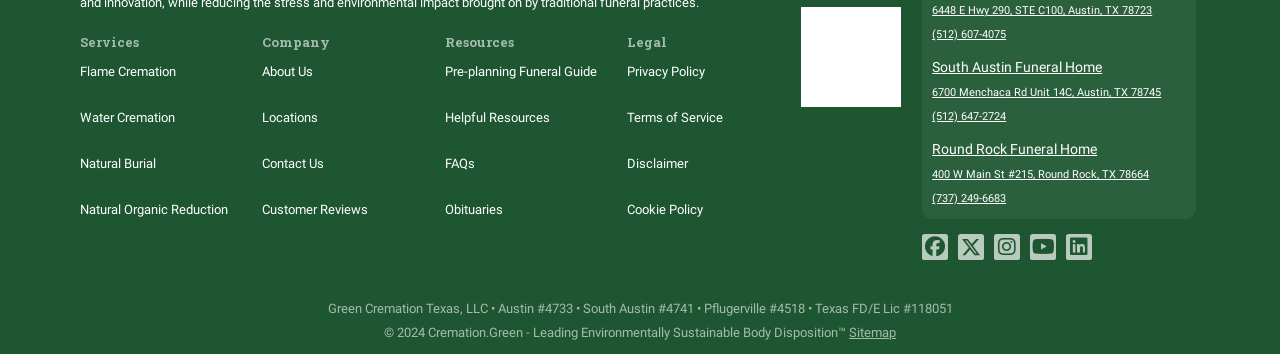Please identify the bounding box coordinates of the area that needs to be clicked to fulfill the following instruction: "Click on Flame Cremation."

[0.062, 0.139, 0.189, 0.269]